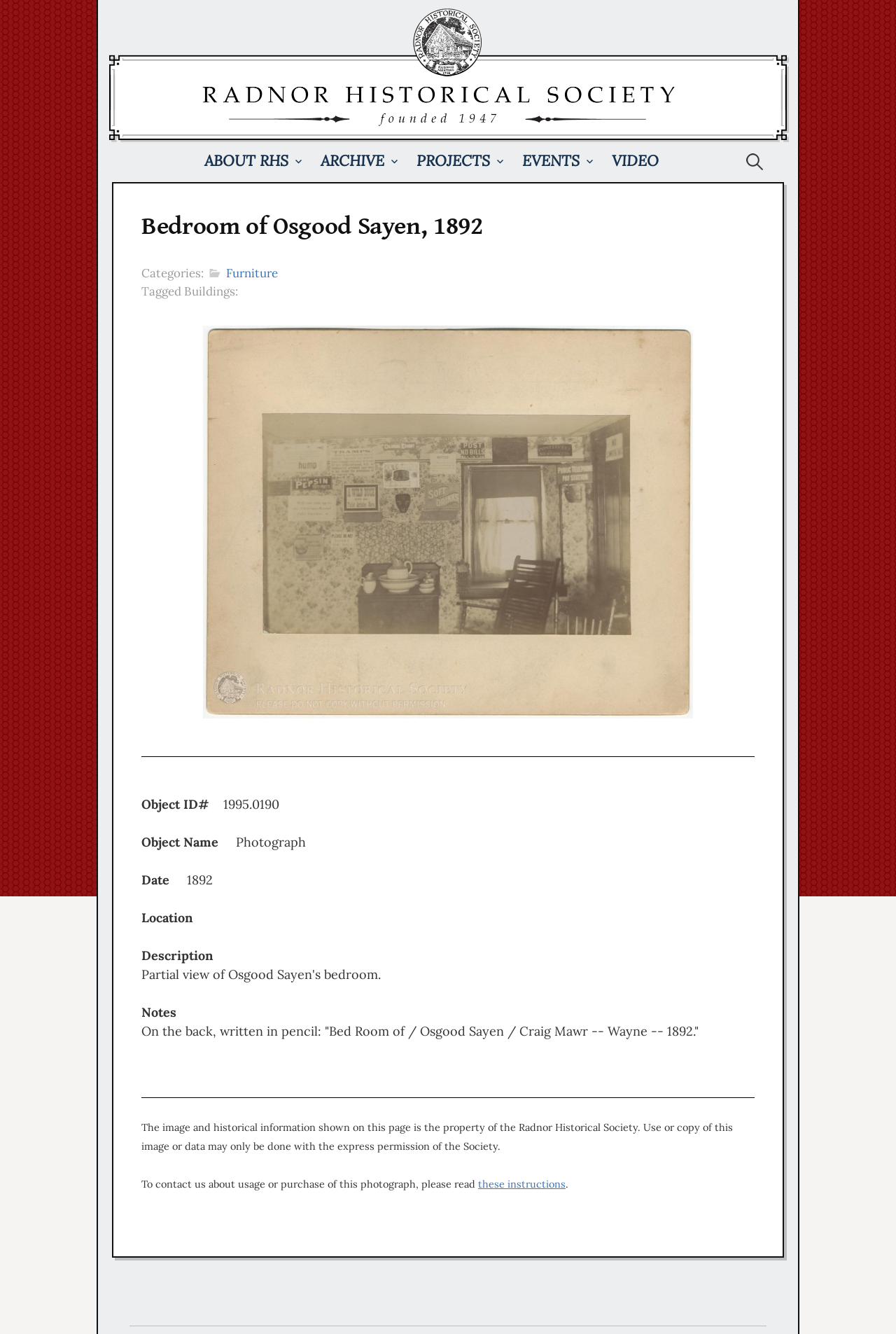Locate the UI element described by these instructions and provide its bounding box coordinates. Use the format (top-left x, top-left y, bottom-right x, bottom-right y) with all values as floating point numbers between 0 and 1.

[0.534, 0.883, 0.631, 0.892]